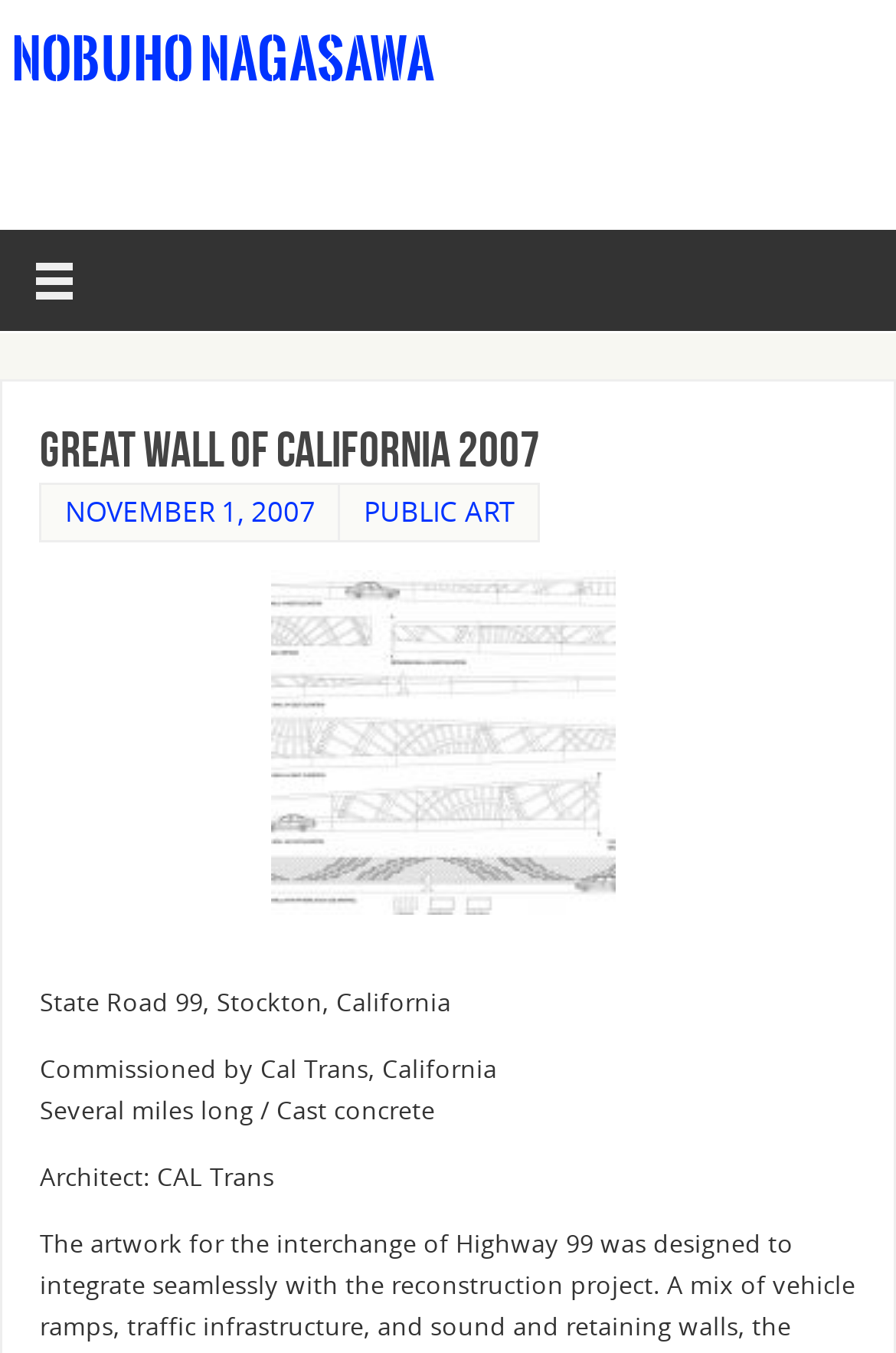Identify and provide the text of the main header on the webpage.

Great Wall of California 2007